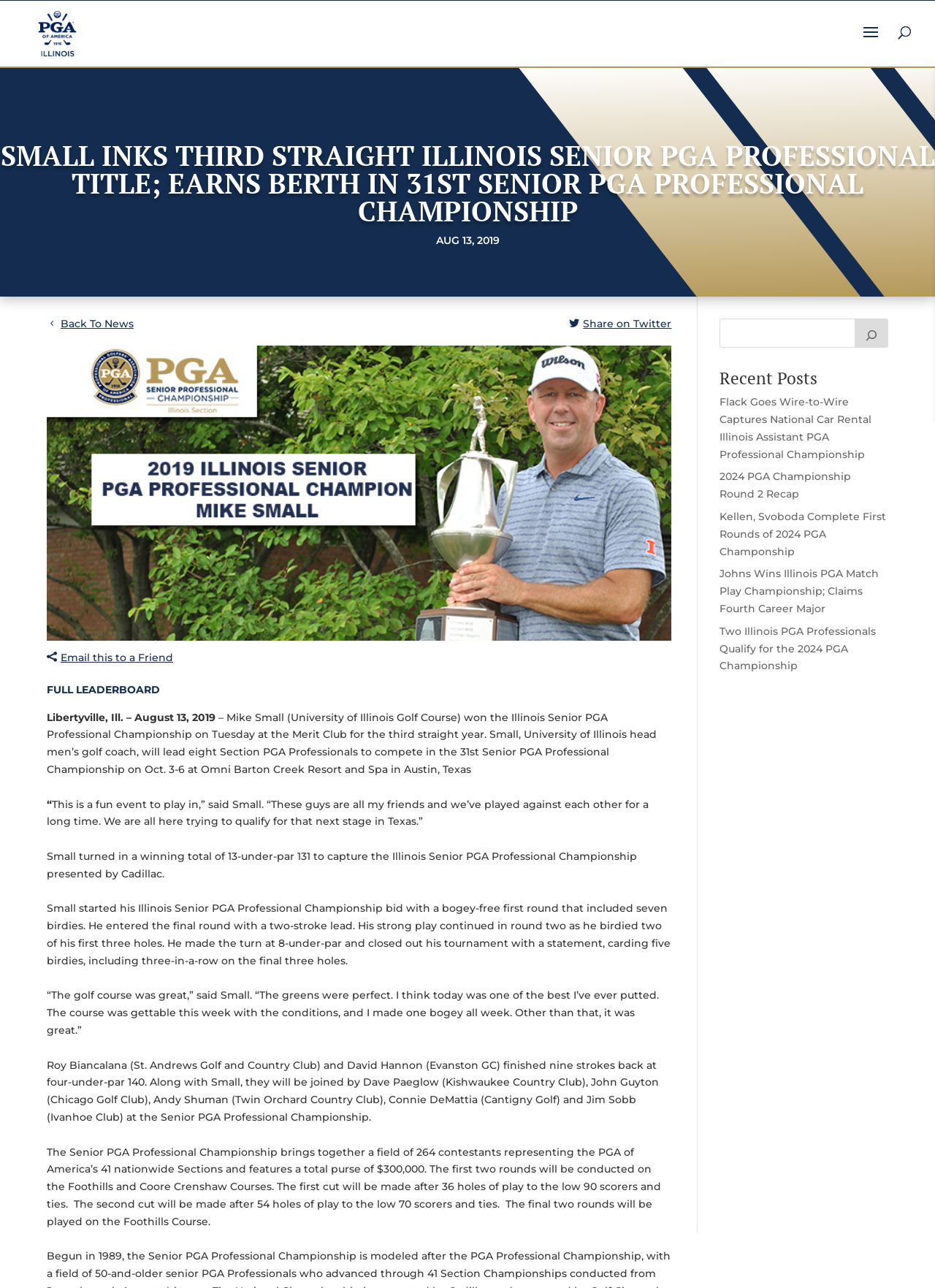Please identify the bounding box coordinates of the region to click in order to complete the given instruction: "Click on the Down N Durdy link". The coordinates should be four float numbers between 0 and 1, i.e., [left, top, right, bottom].

None